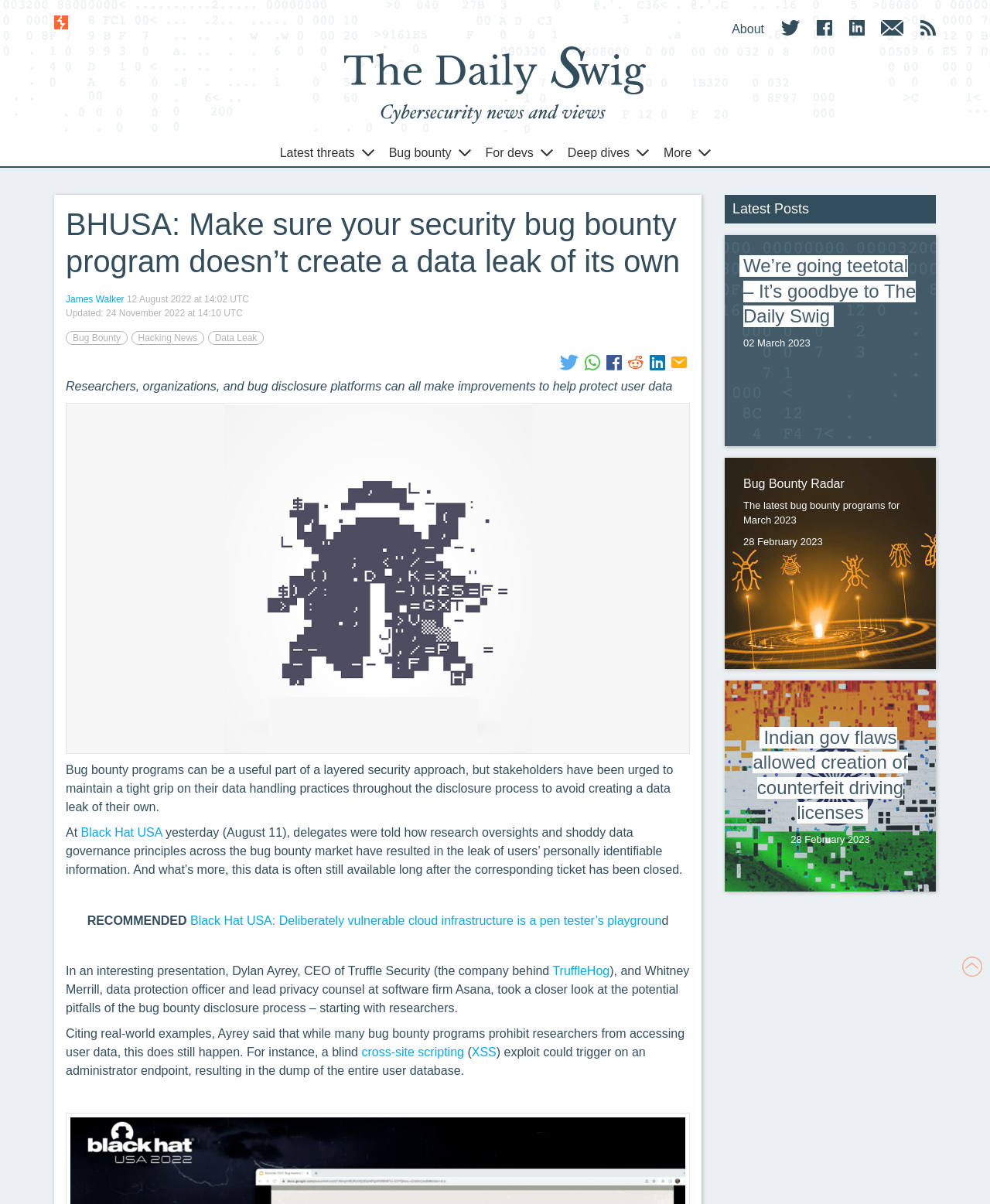Please study the image and answer the question comprehensively:
What is the purpose of the 'View all' links?

I inferred the answer by looking at the multiple 'View all' links with different categories, such as 'View all web security news' and 'View all bug bounty news', which suggests that they are used to view more news articles in each category.